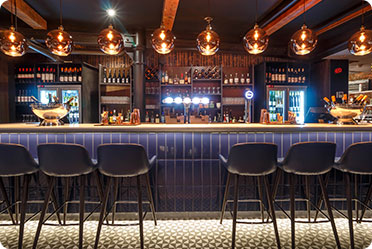Please provide a comprehensive answer to the question below using the information from the image: What is the color of the stools in the bar?

The caption describes the stools as 'black high-backed stools', which clearly indicates their color.